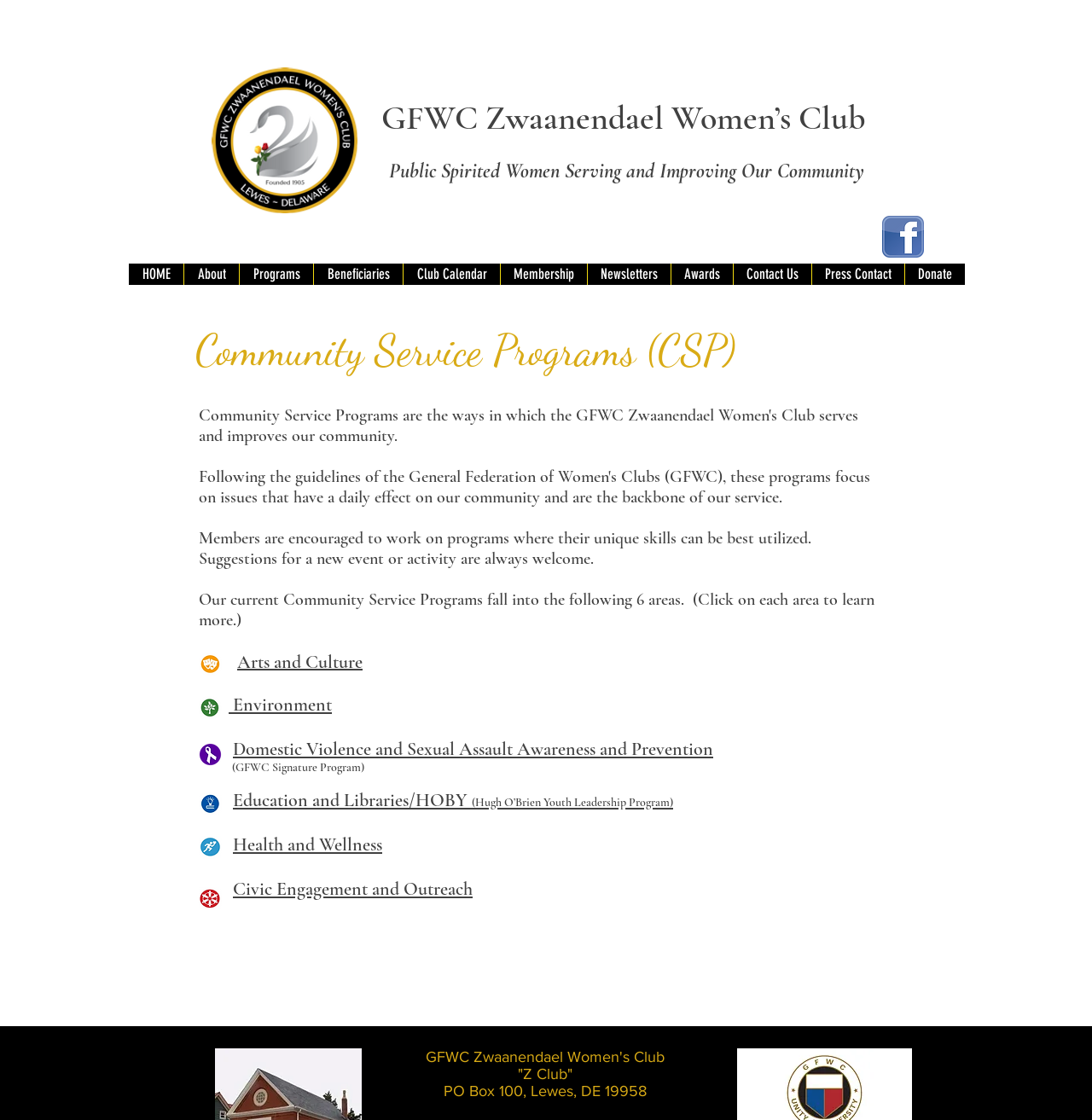How can members contribute to the Community Service Programs?
Based on the image, respond with a single word or phrase.

By working on programs where their unique skills can be best utilized